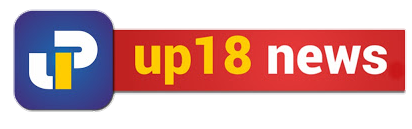Refer to the image and provide an in-depth answer to the question:
What regions does Up18 News primarily cater to?

The logo and description of Up18 News suggest that it primarily focuses on delivering news to the regions of Uttar Pradesh and Uttarakhand, indicating a strong local presence and commitment to regional news coverage.